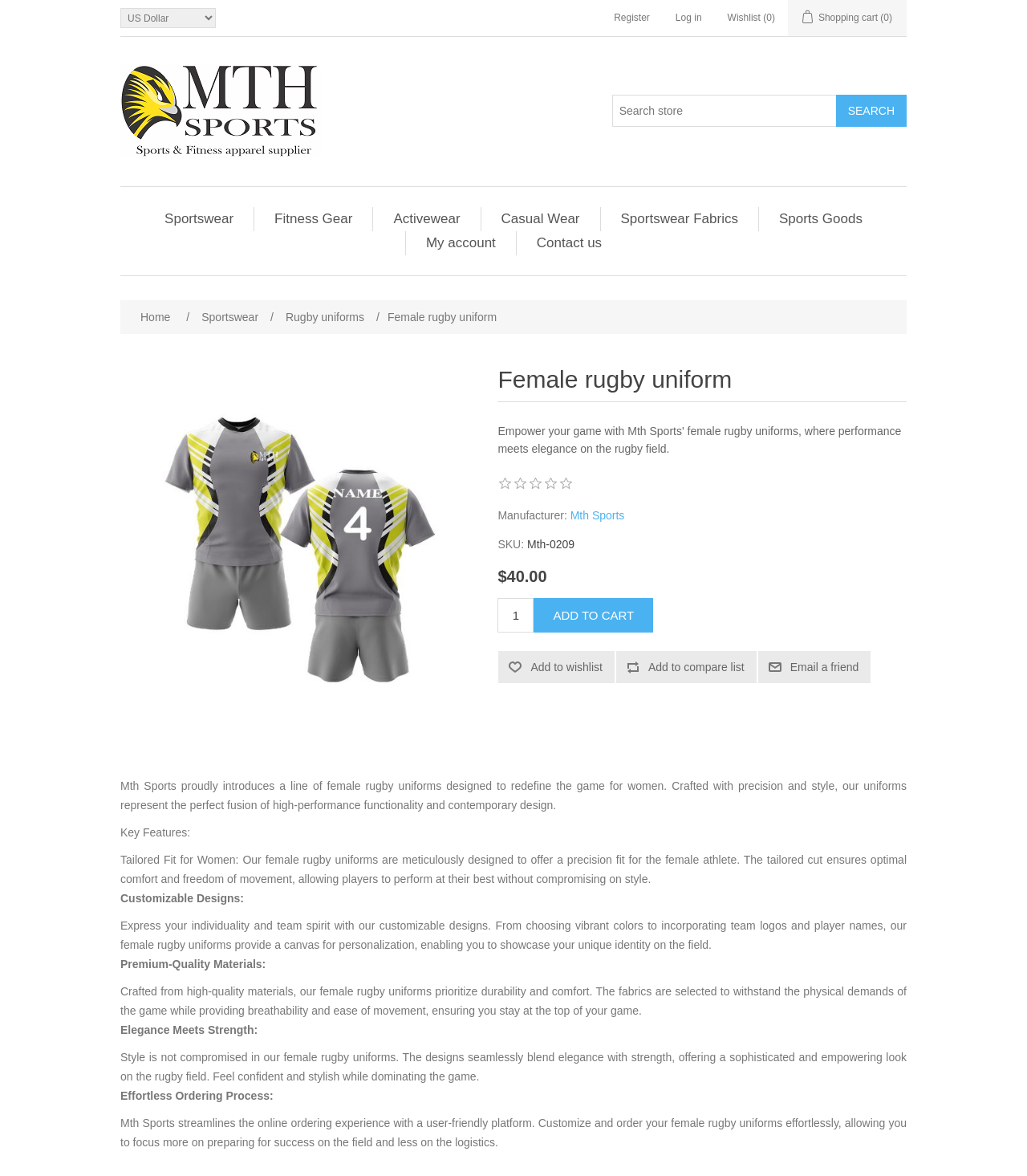Please answer the following question using a single word or phrase: What is the price of the female rugby uniform?

$40.00